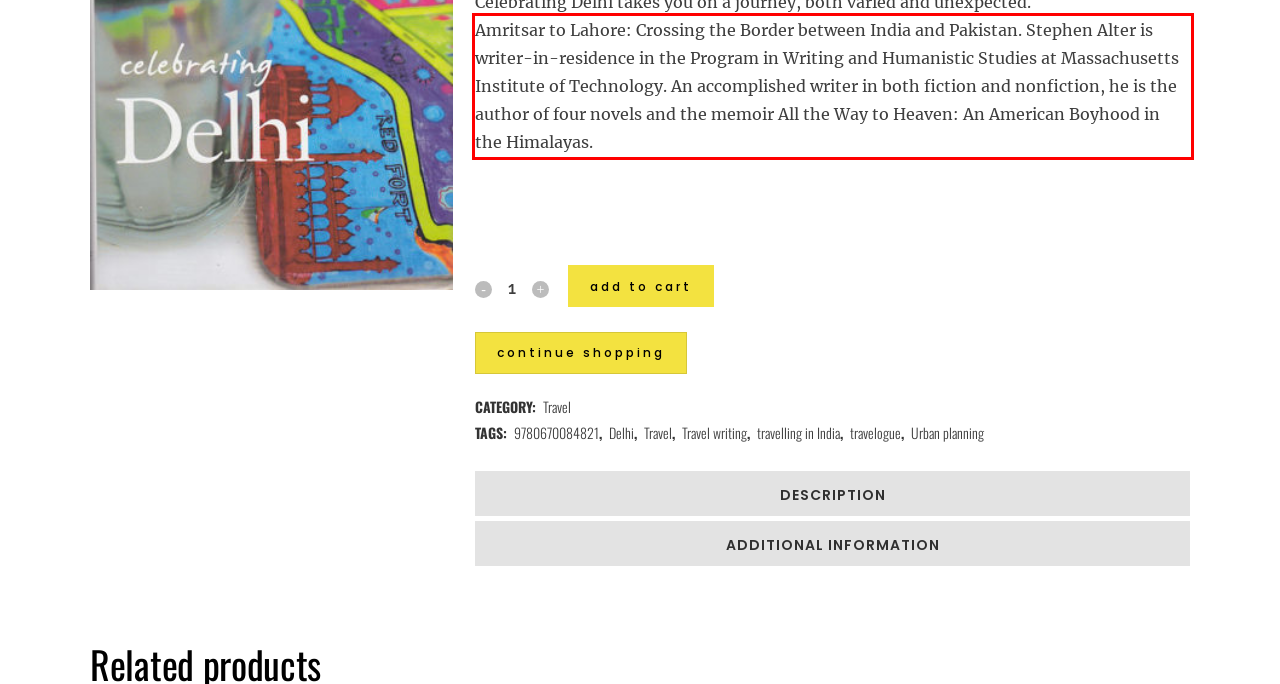Given a screenshot of a webpage containing a red rectangle bounding box, extract and provide the text content found within the red bounding box.

Amritsar to Lahore: Crossing the Border between India and Pakistan. Stephen Alter is writer-in-residence in the Program in Writing and Humanistic Studies at Massachusetts Institute of Technology. An accomplished writer in both fiction and nonfiction, he is the author of four novels and the memoir All the Way to Heaven: An American Boyhood in the Himalayas.